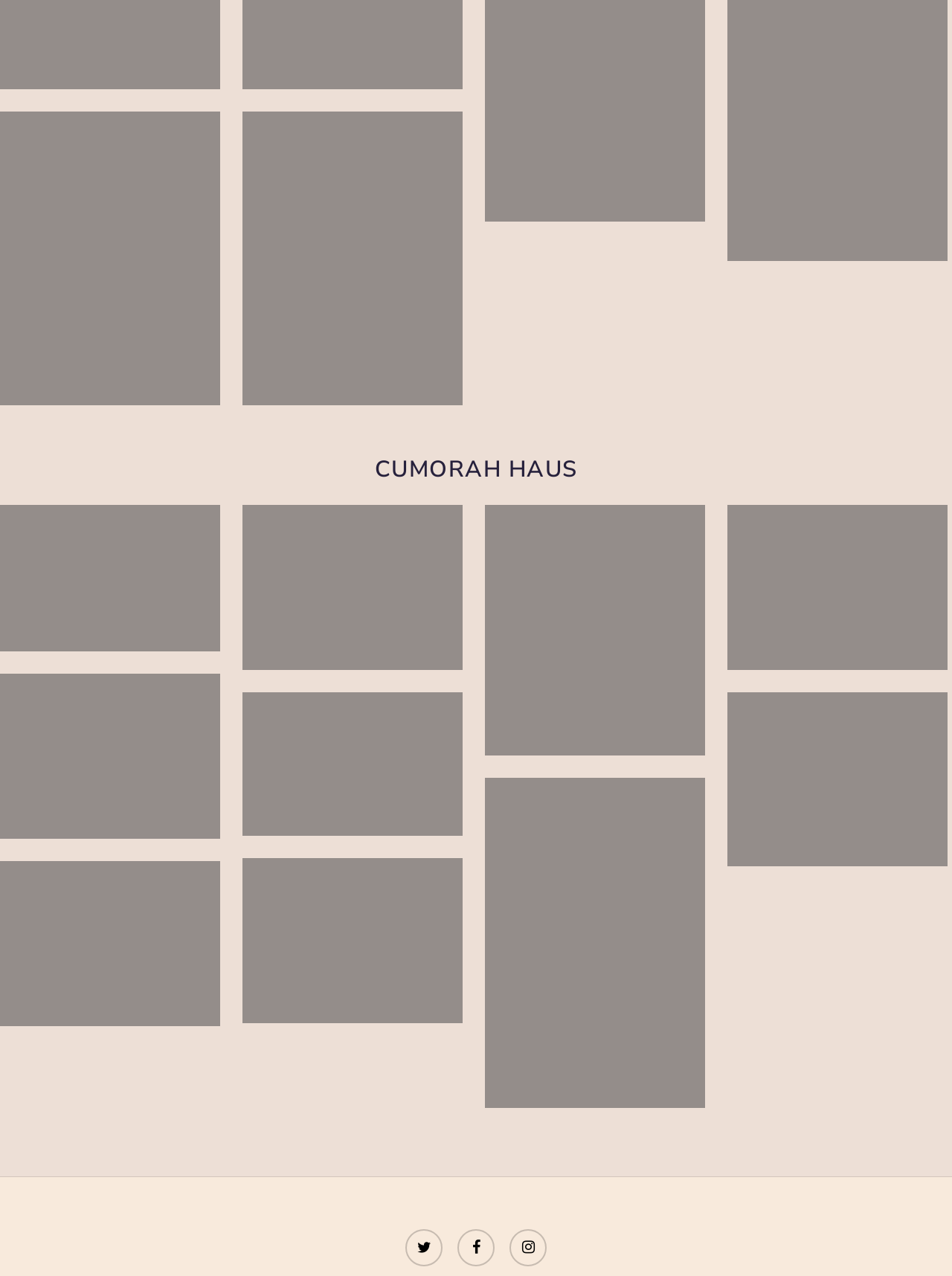Answer the question below with a single word or a brief phrase: 
How many social media links are at the bottom?

3